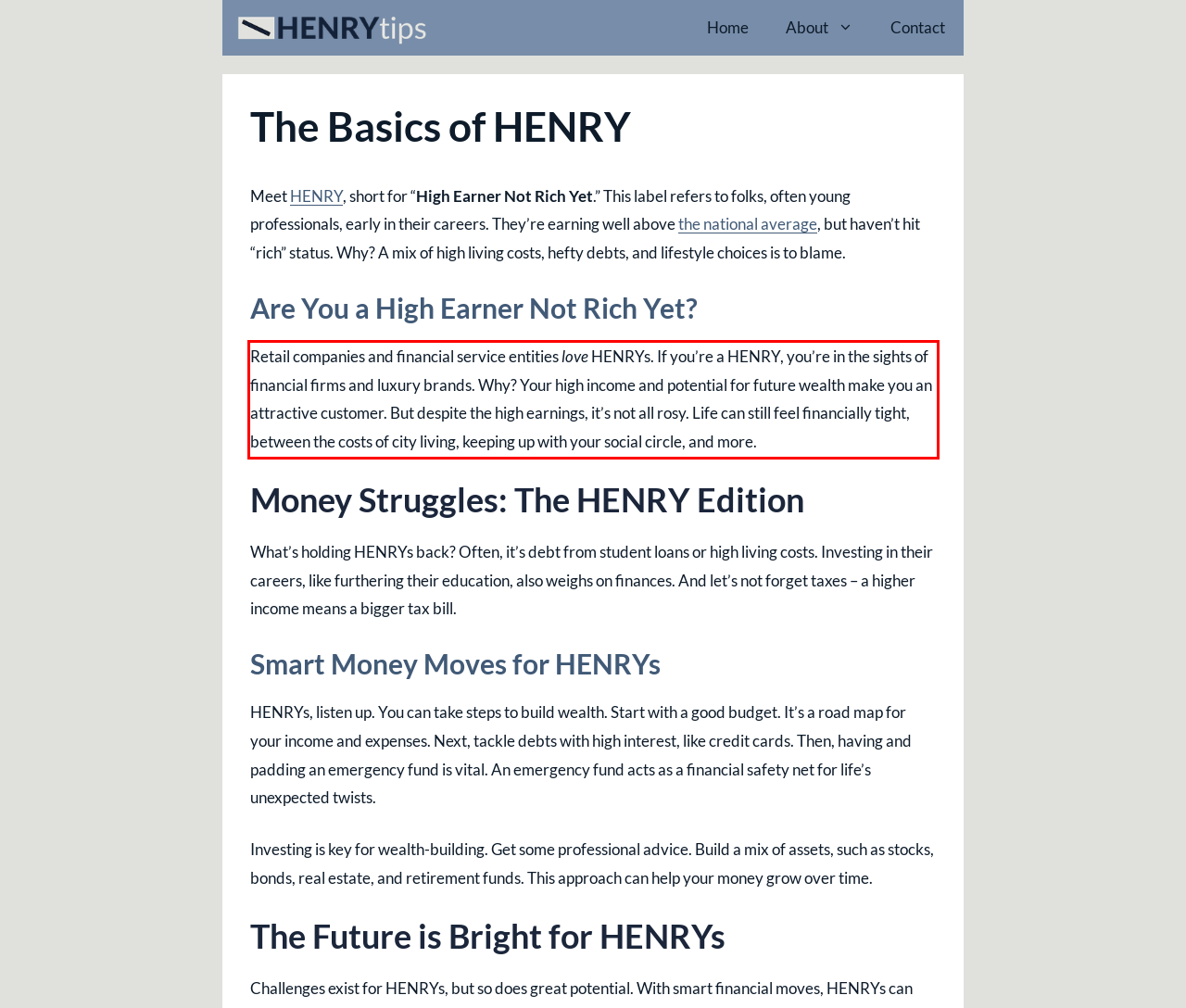Please extract the text content from the UI element enclosed by the red rectangle in the screenshot.

Retail companies and financial service entities love HENRYs. If you’re a HENRY, you’re in the sights of financial firms and luxury brands. Why? Your high income and potential for future wealth make you an attractive customer. But despite the high earnings, it’s not all rosy. Life can still feel financially tight, between the costs of city living, keeping up with your social circle, and more.